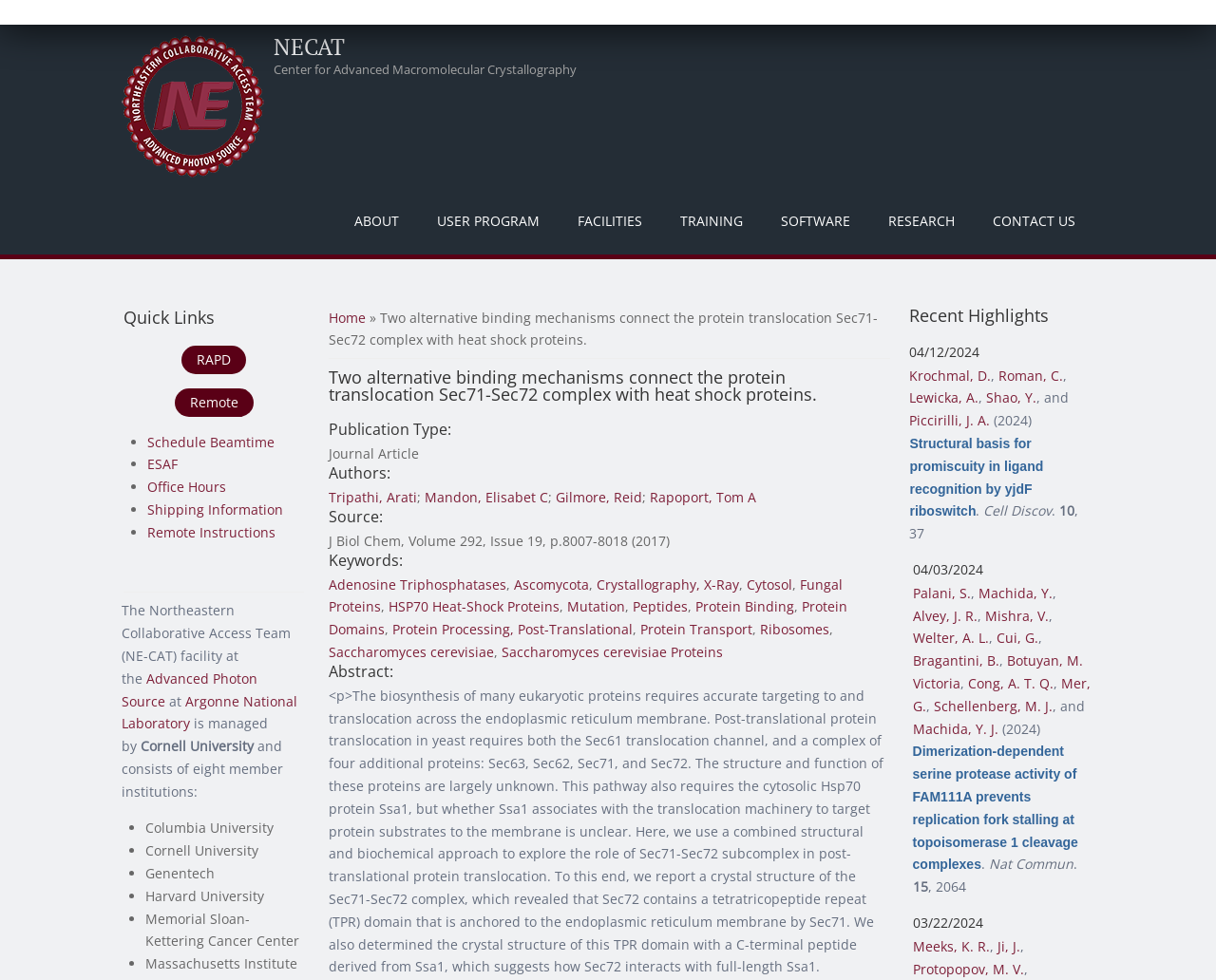How many member institutions are part of NECAT?
Answer with a single word or phrase, using the screenshot for reference.

eight